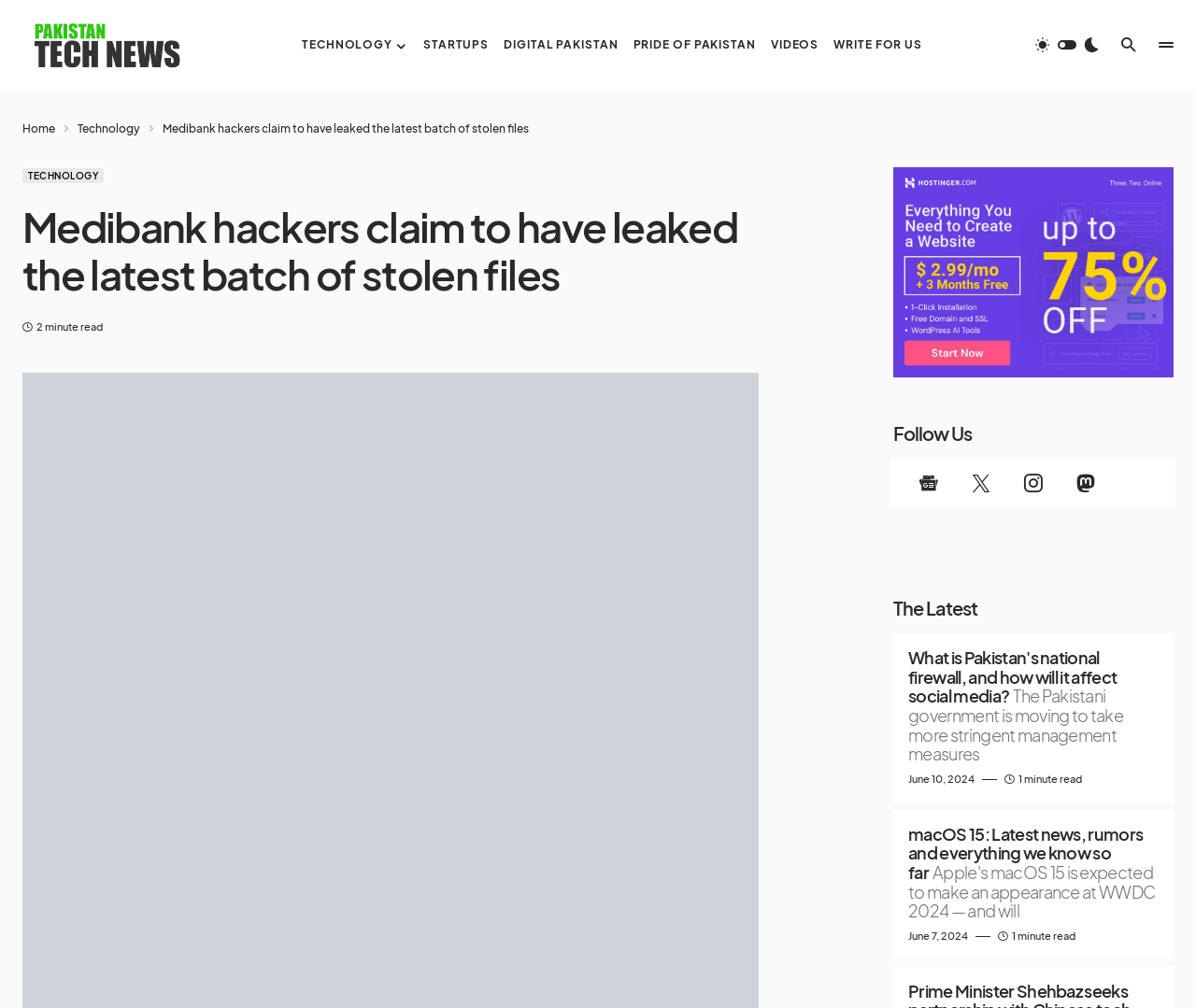Determine the bounding box coordinates of the clickable element necessary to fulfill the instruction: "Click on the Pakistan Tech News link". Provide the coordinates as four float numbers within the 0 to 1 range, i.e., [left, top, right, bottom].

[0.019, 0.015, 0.165, 0.074]